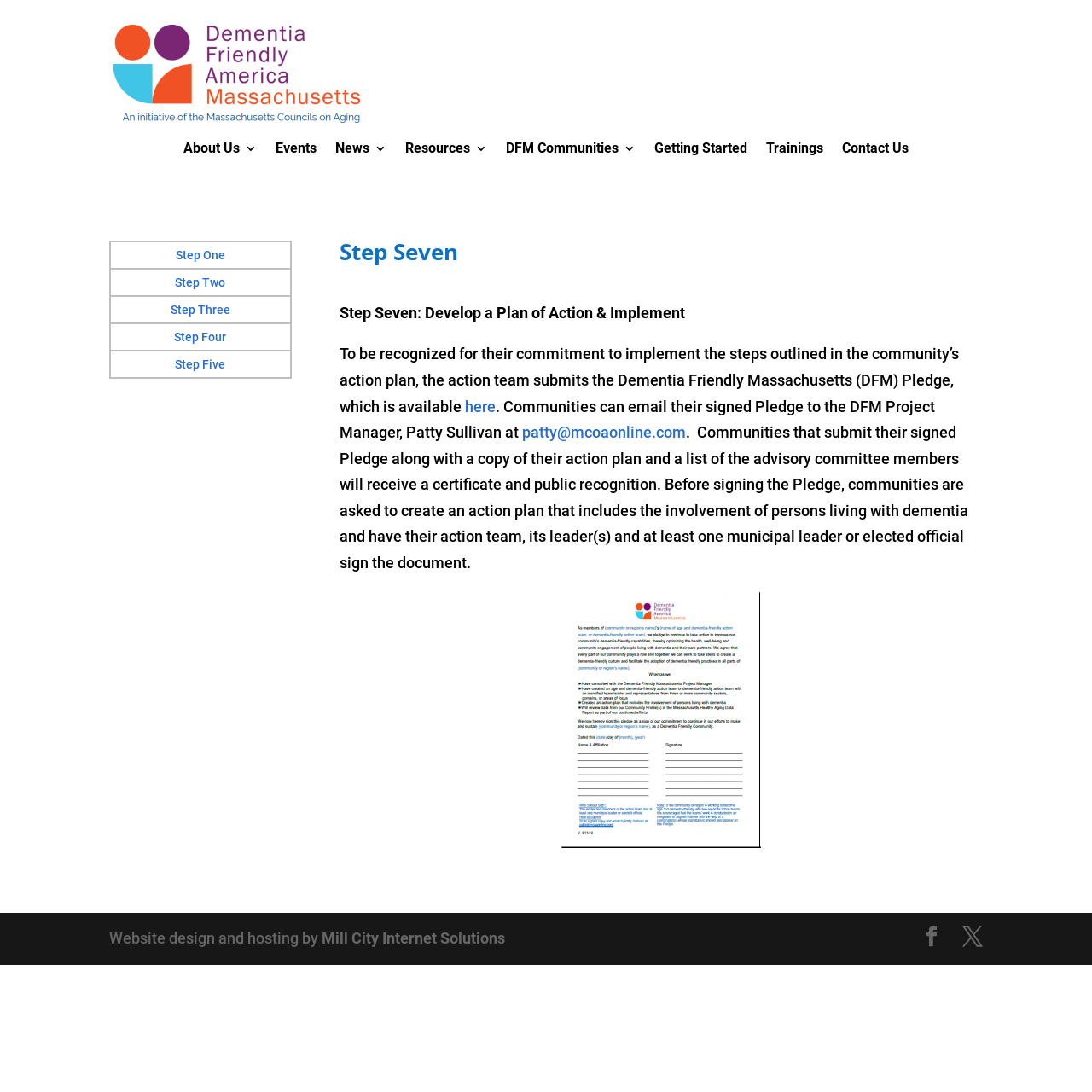Identify the bounding box coordinates of the clickable section necessary to follow the following instruction: "Click on the 'About Us' link". The coordinates should be presented as four float numbers from 0 to 1, i.e., [left, top, right, bottom].

[0.168, 0.13, 0.235, 0.148]